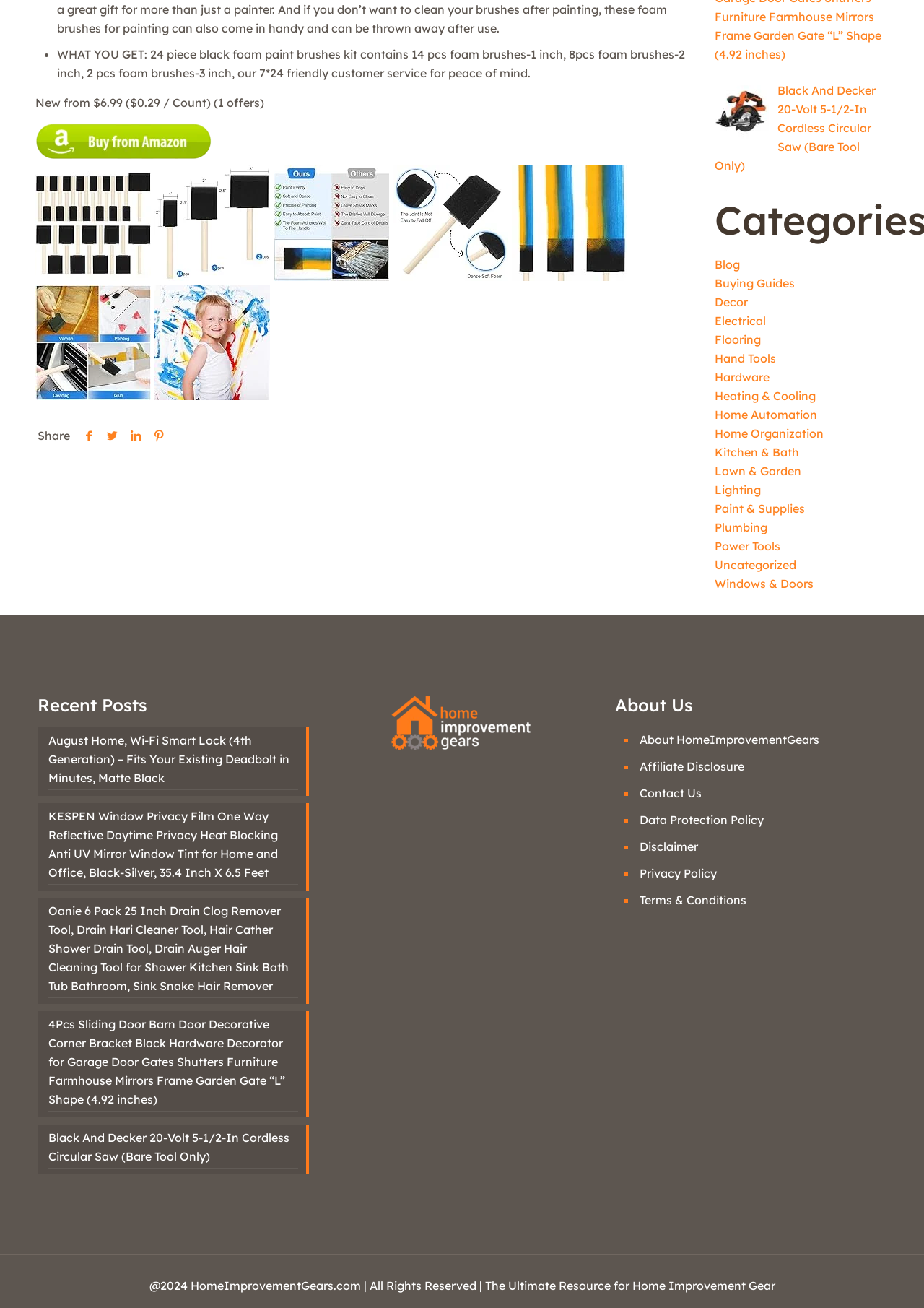Please identify the bounding box coordinates of the element I should click to complete this instruction: 'Read recent posts'. The coordinates should be given as four float numbers between 0 and 1, like this: [left, top, right, bottom].

[0.041, 0.531, 0.334, 0.548]